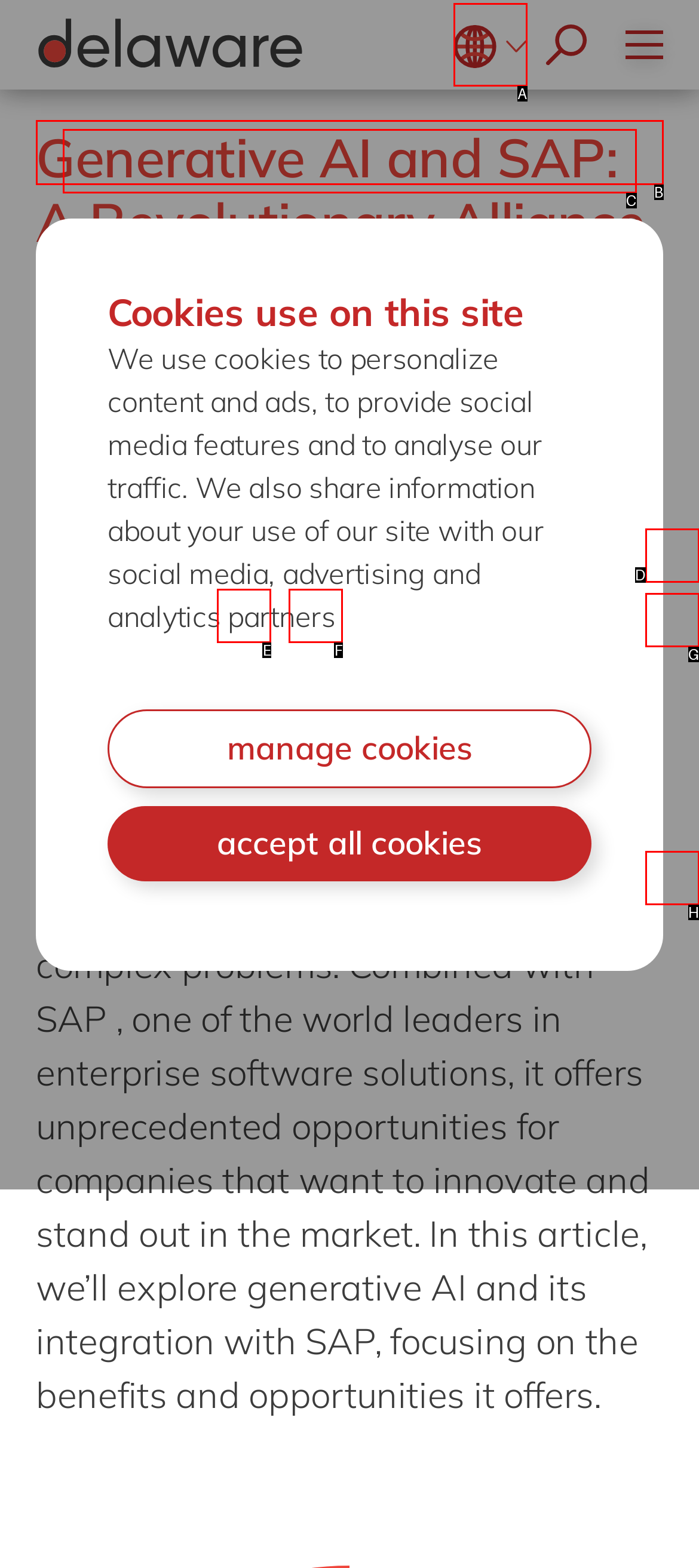Point out the HTML element I should click to achieve the following task: select language Provide the letter of the selected option from the choices.

A